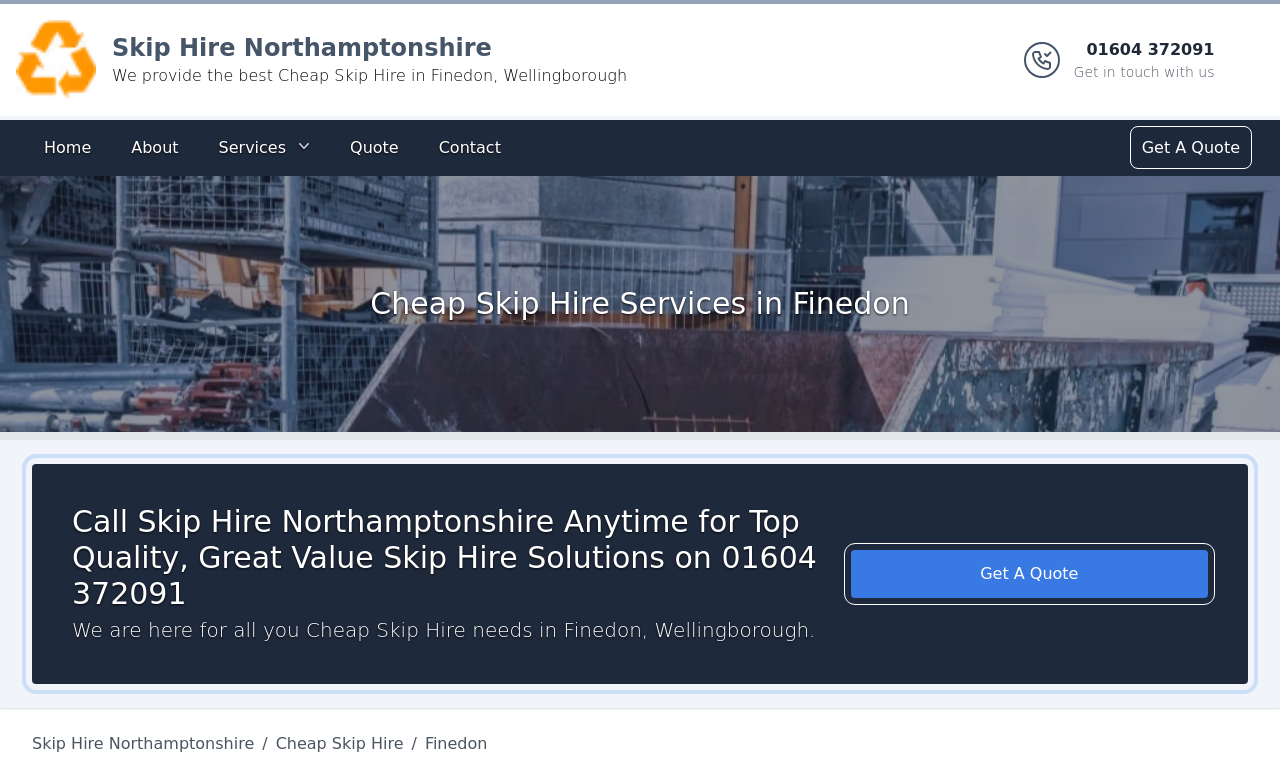Using the element description: "contact us", determine the bounding box coordinates for the specified UI element. The coordinates should be four float numbers between 0 and 1, [left, top, right, bottom].

None